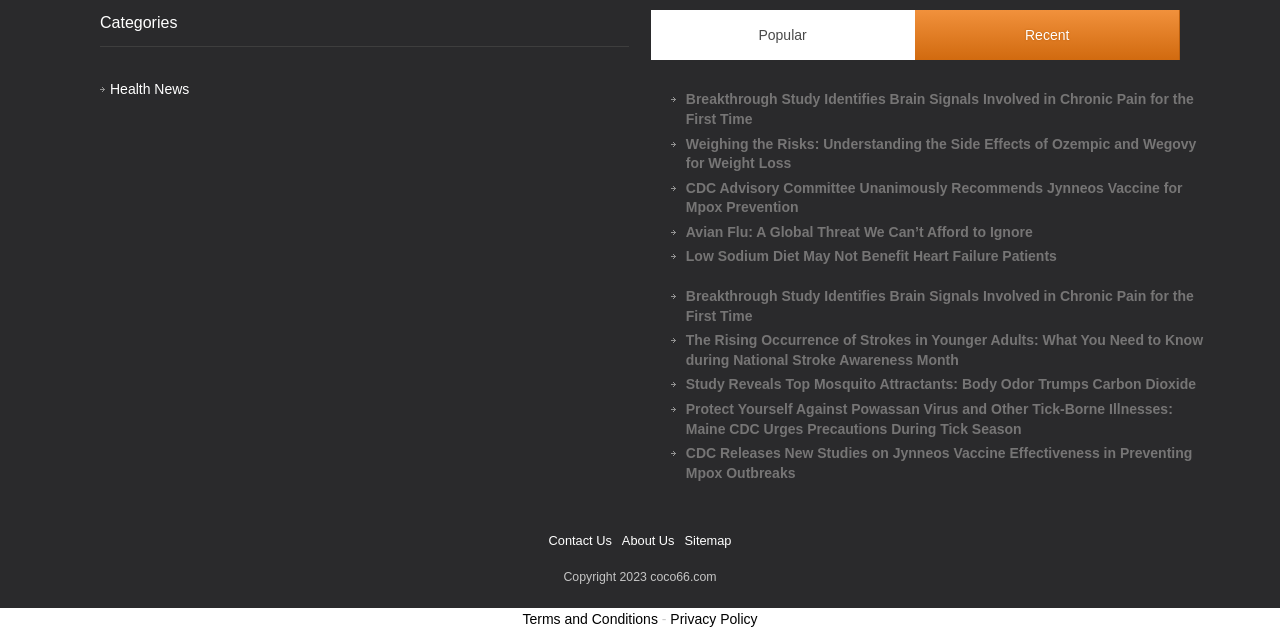Find the bounding box coordinates of the clickable element required to execute the following instruction: "Contact the lawyer". Provide the coordinates as four float numbers between 0 and 1, i.e., [left, top, right, bottom].

None